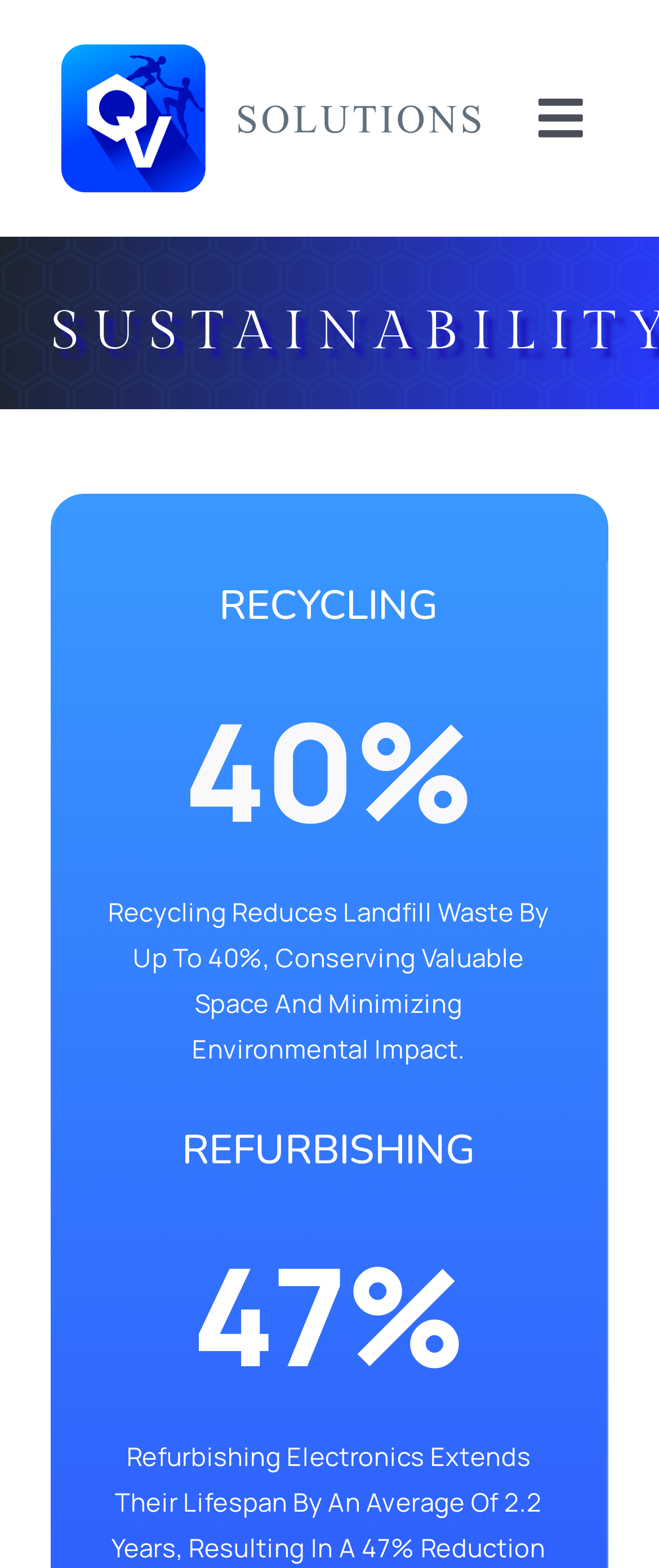What percentage is mentioned in the refurbishing section?
Using the information from the image, answer the question thoroughly.

I looked at the static text elements under the 'REFURBISHING' heading and found a text element that says '47%'. Therefore, the percentage mentioned in the refurbishing section is 47%.